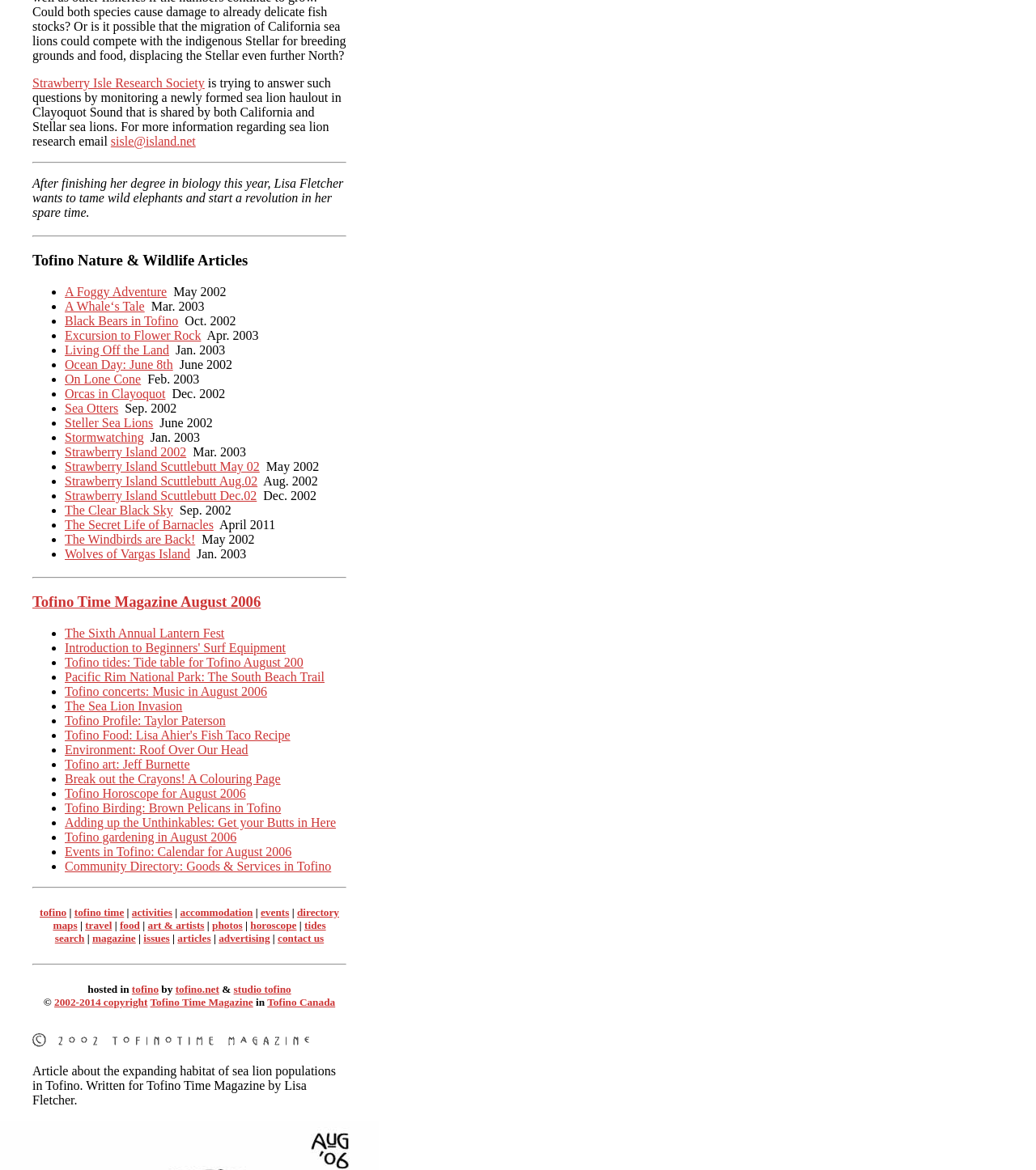Pinpoint the bounding box coordinates of the clickable element needed to complete the instruction: "View the Tofino Time Magazine August 2006". The coordinates should be provided as four float numbers between 0 and 1: [left, top, right, bottom].

[0.031, 0.507, 0.252, 0.522]